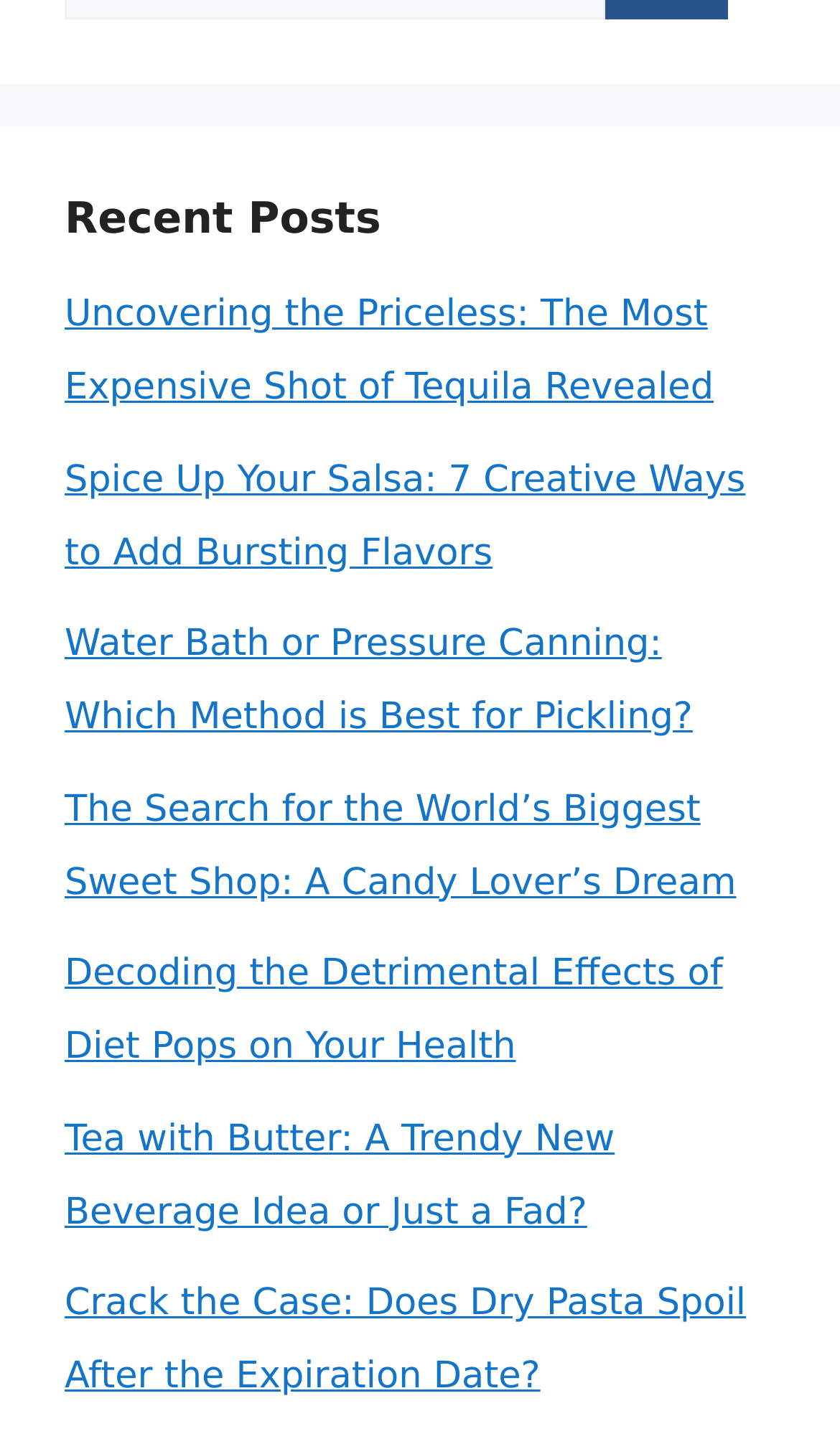What is the vertical position of the 'Spice Up Your Salsa' post?
Give a thorough and detailed response to the question.

I compared the y1 and y2 coordinates of the bounding boxes of the two link elements and found that the 'Spice Up Your Salsa' post has smaller y1 and y2 values, indicating that it is above the 'Water Bath or Pressure Canning' post.